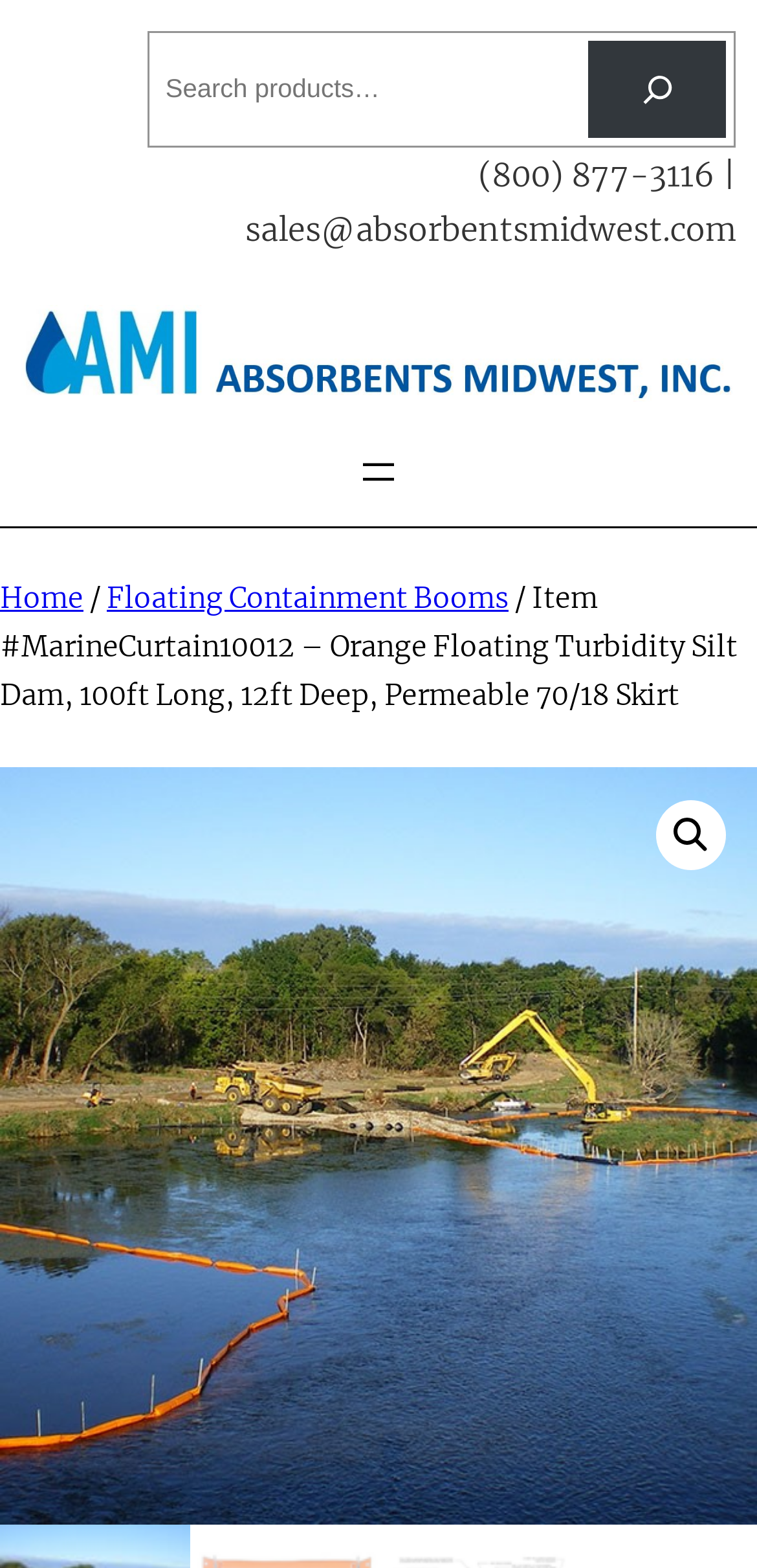Respond with a single word or phrase:
What is the phone number on the webpage?

(800) 877-3116